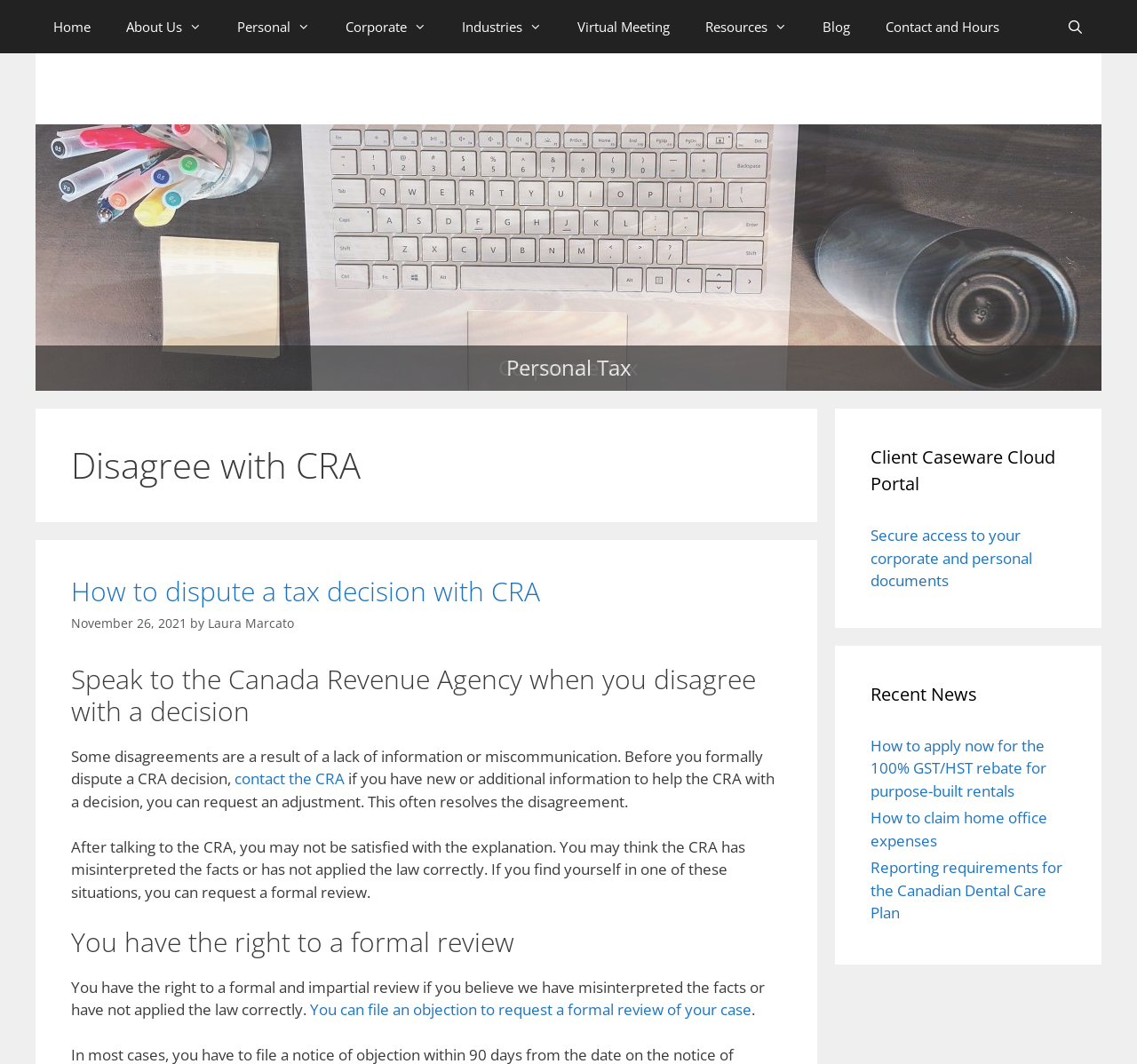Please provide a detailed answer to the question below based on the screenshot: 
What is the main topic of this webpage?

Based on the webpage's content, especially the heading 'Disagree with CRA' and the subheadings 'How to dispute a tax decision with CRA' and 'You have the right to a formal review', it is clear that the main topic of this webpage is about disagreeing with the Canada Revenue Agency (CRA) and the process of disputing a tax decision.